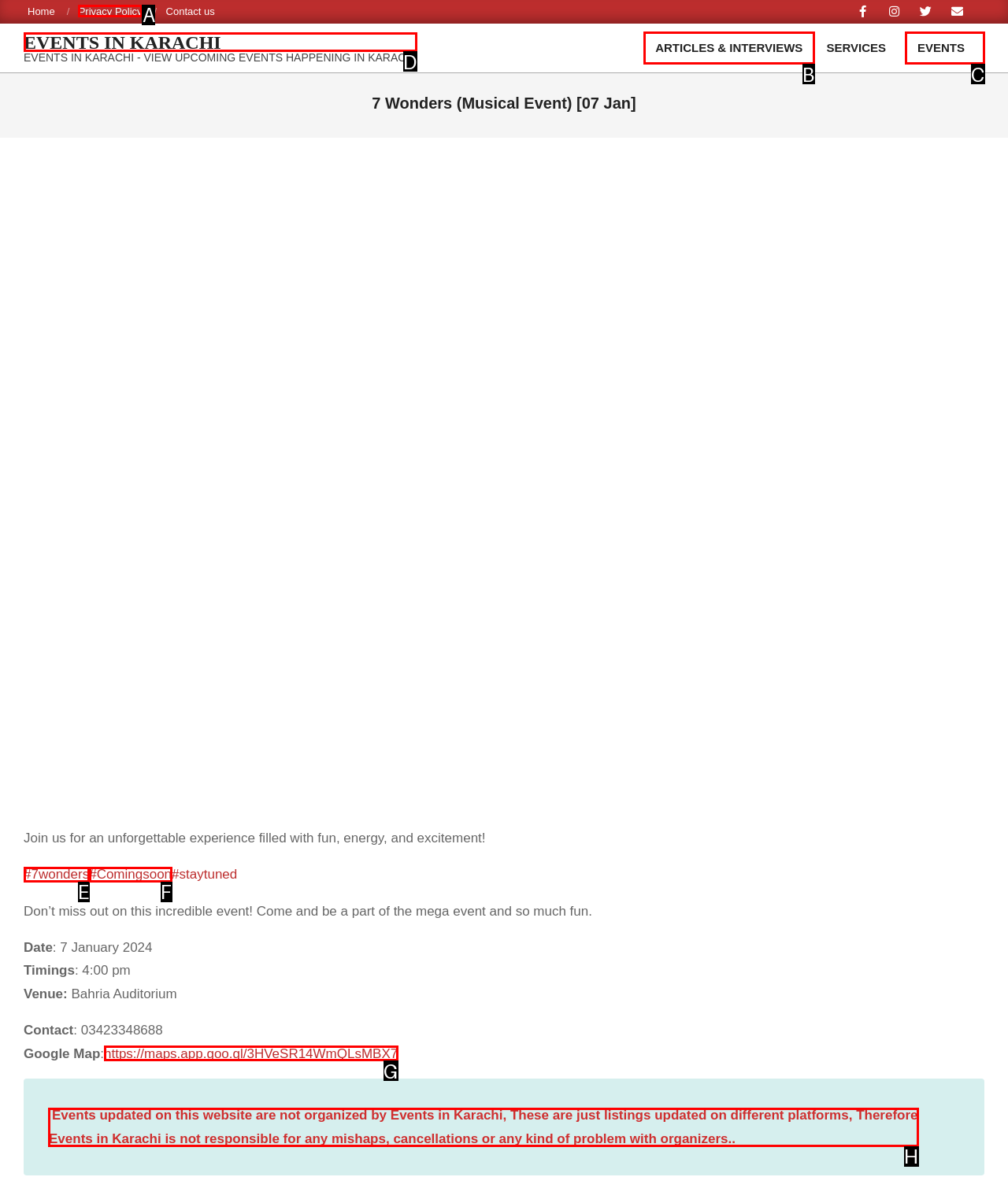Identify the letter of the correct UI element to fulfill the task: Read the disclaimer about event organization from the given options in the screenshot.

H